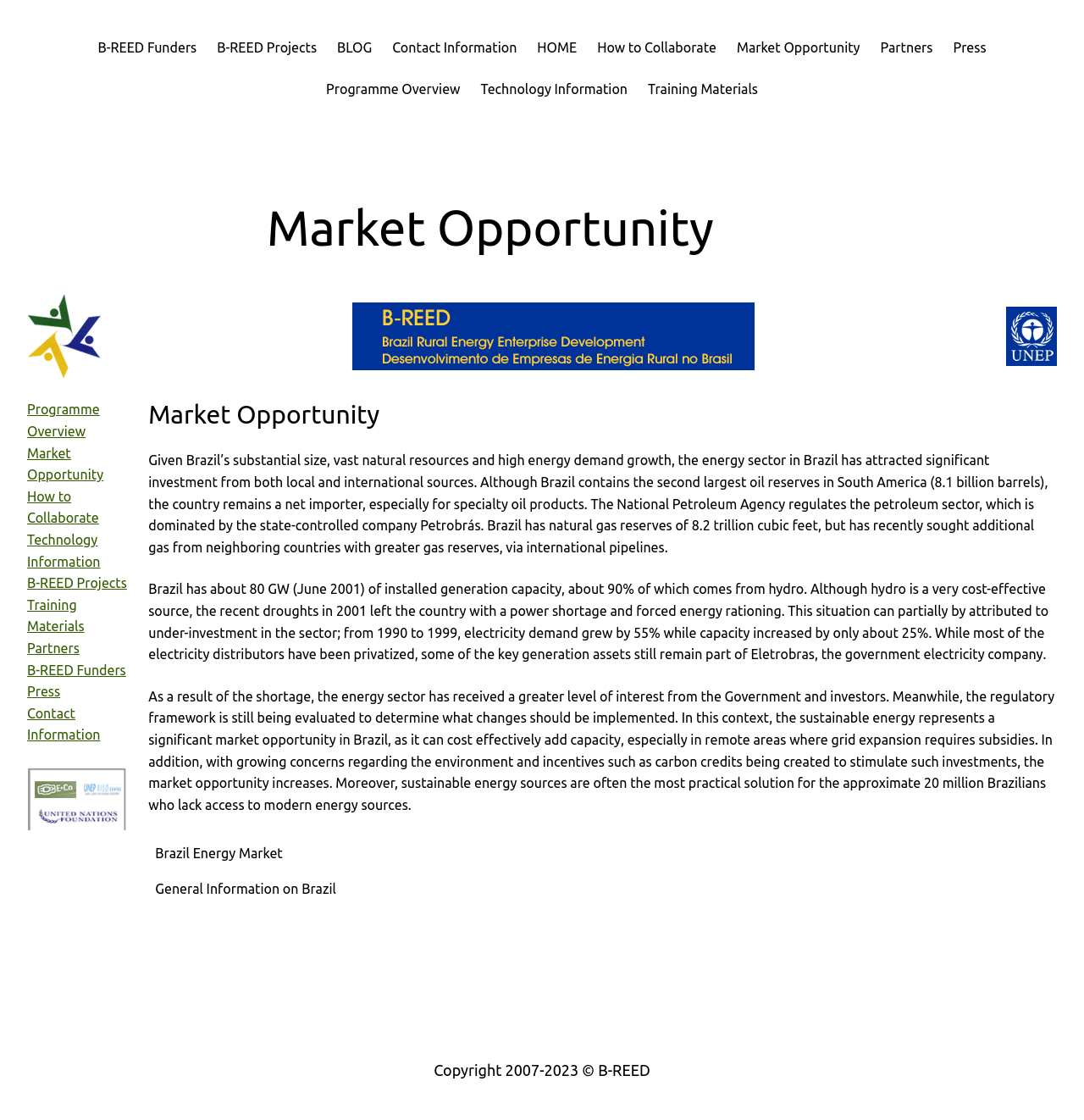Show the bounding box coordinates of the region that should be clicked to follow the instruction: "Explore Training Materials."

[0.598, 0.07, 0.699, 0.09]